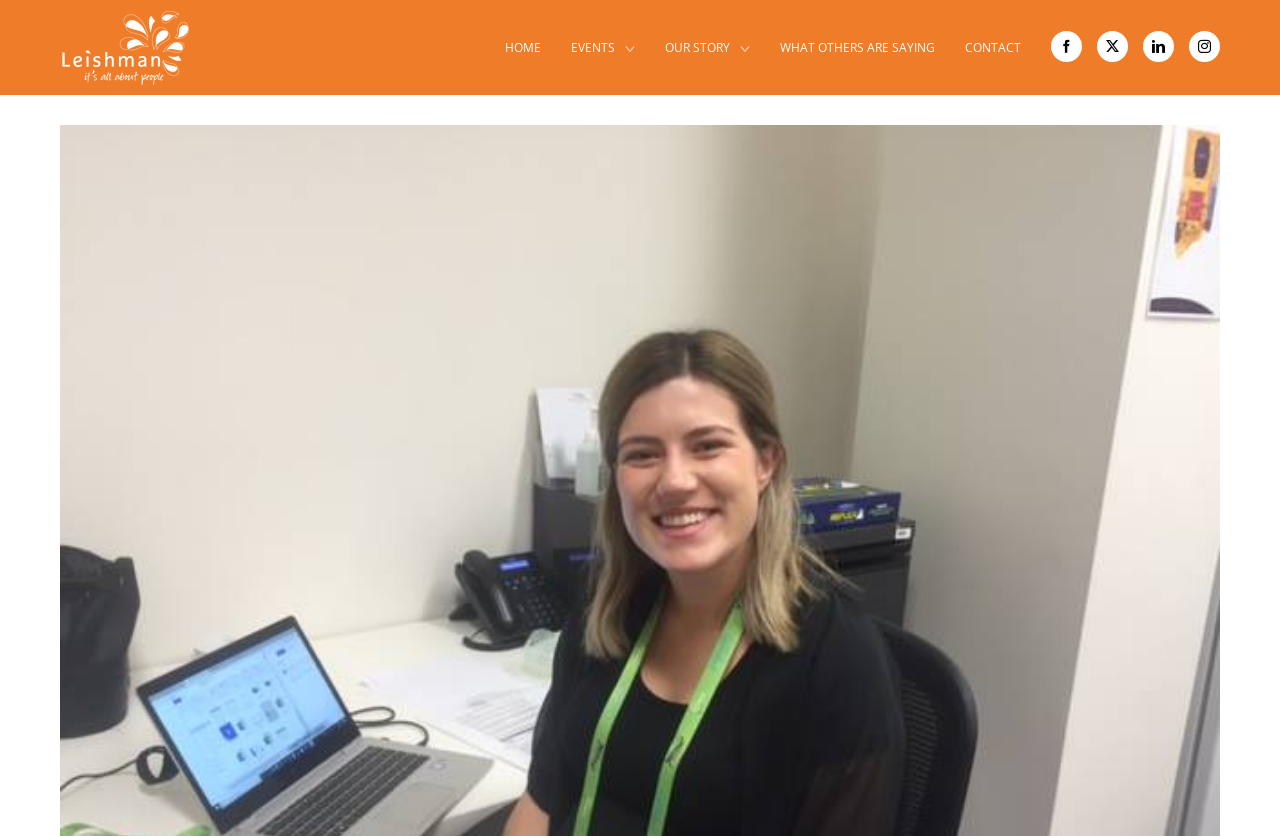Determine the bounding box coordinates of the clickable area required to perform the following instruction: "Contact us through email". The coordinates should be represented as four float numbers between 0 and 1: [left, top, right, bottom].

None